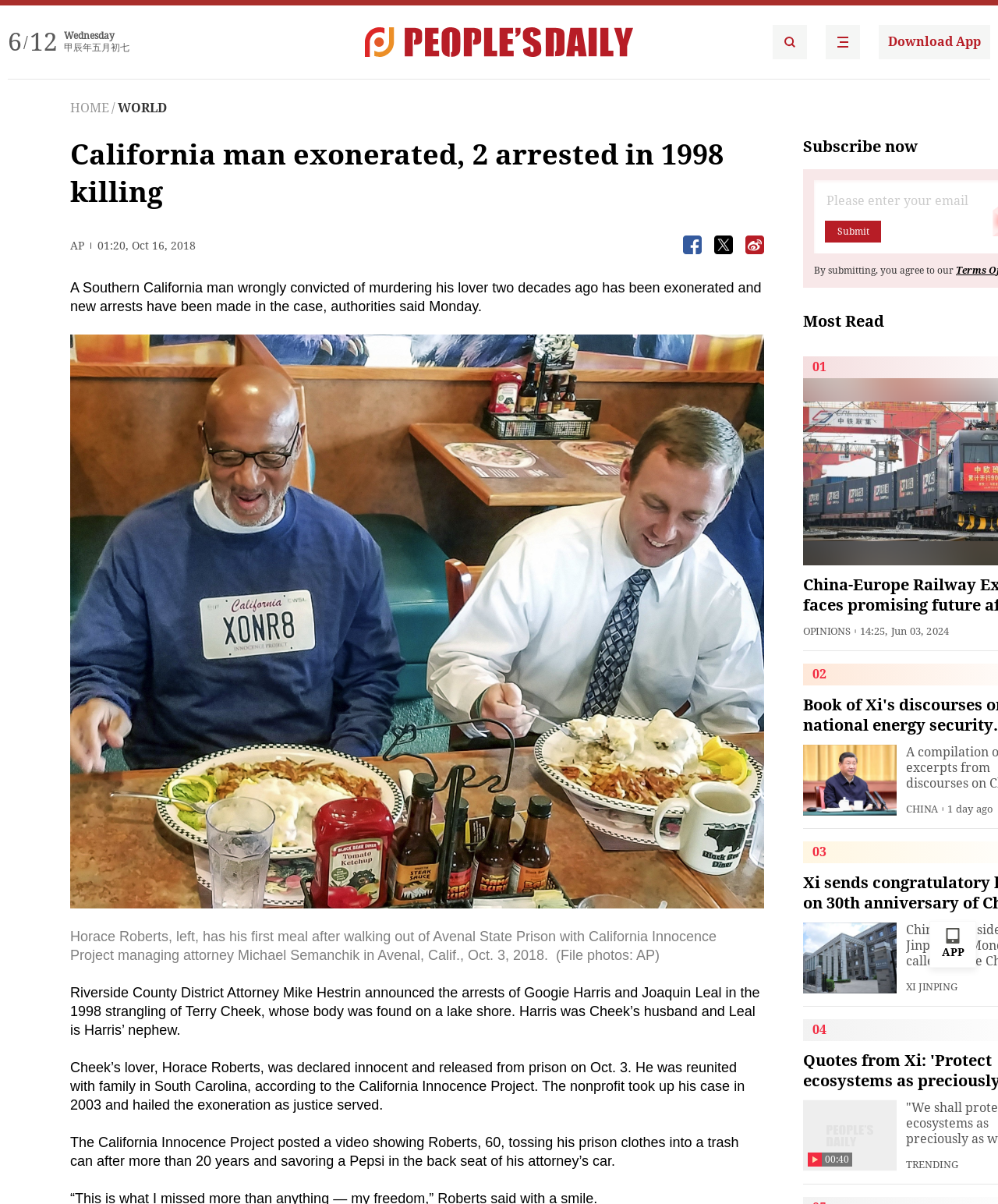What is the name of the husband of Terry Cheek?
Using the information presented in the image, please offer a detailed response to the question.

The answer can be found in the text 'Riverside County District Attorney Mike Hestrin announced the arrests of Googie Harris and Joaquin Leal in the 1998 strangling of Terry Cheek, whose body was found on a lake shore. Harris was Cheek’s husband...' where Googie Harris is mentioned as the husband of Terry Cheek.